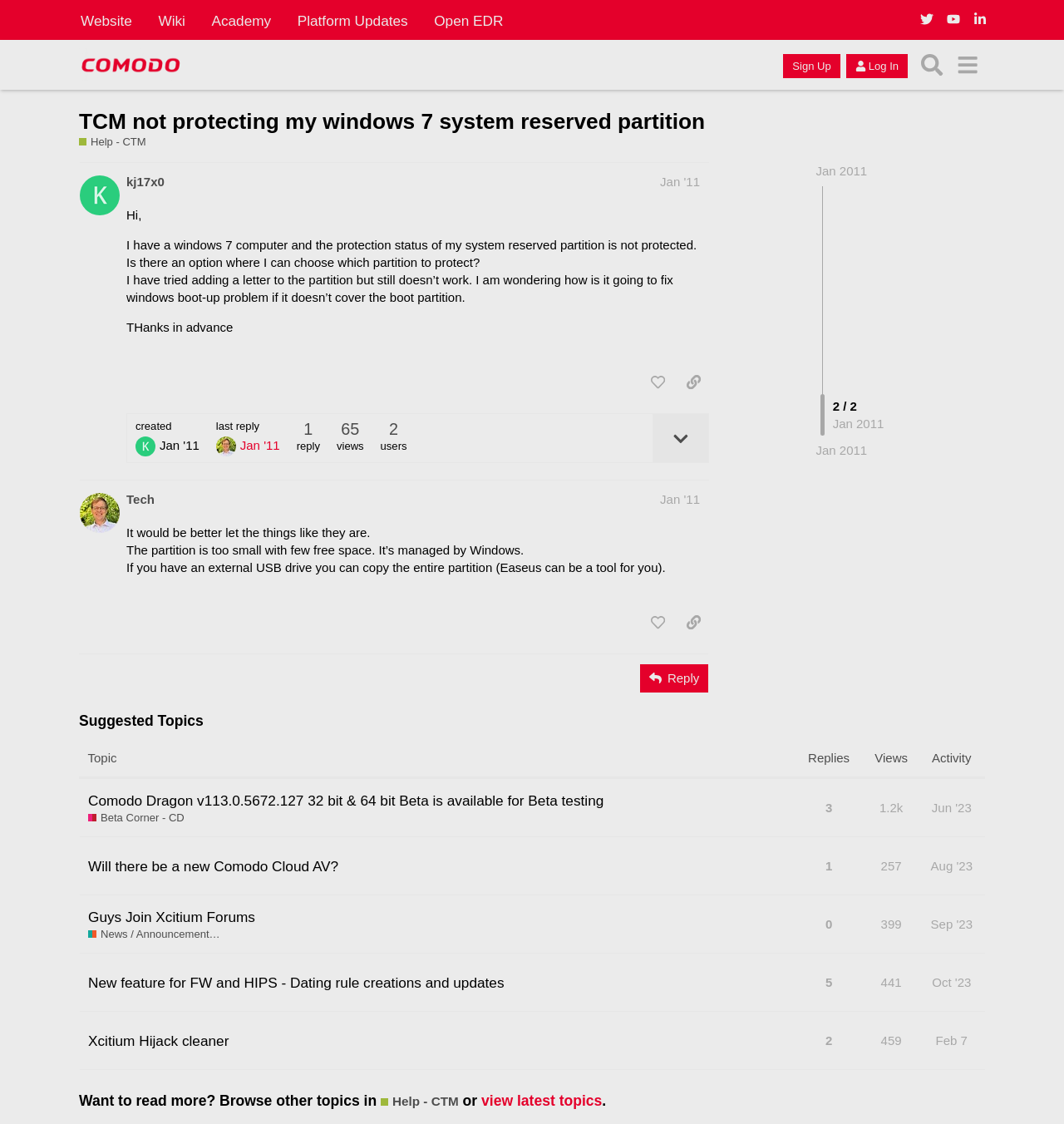Please provide a one-word or phrase answer to the question: 
How many replies does the topic 'Comodo Dragon v113.0.5672.127 32 bit & 64 bit Beta is available for Beta testing' have?

3